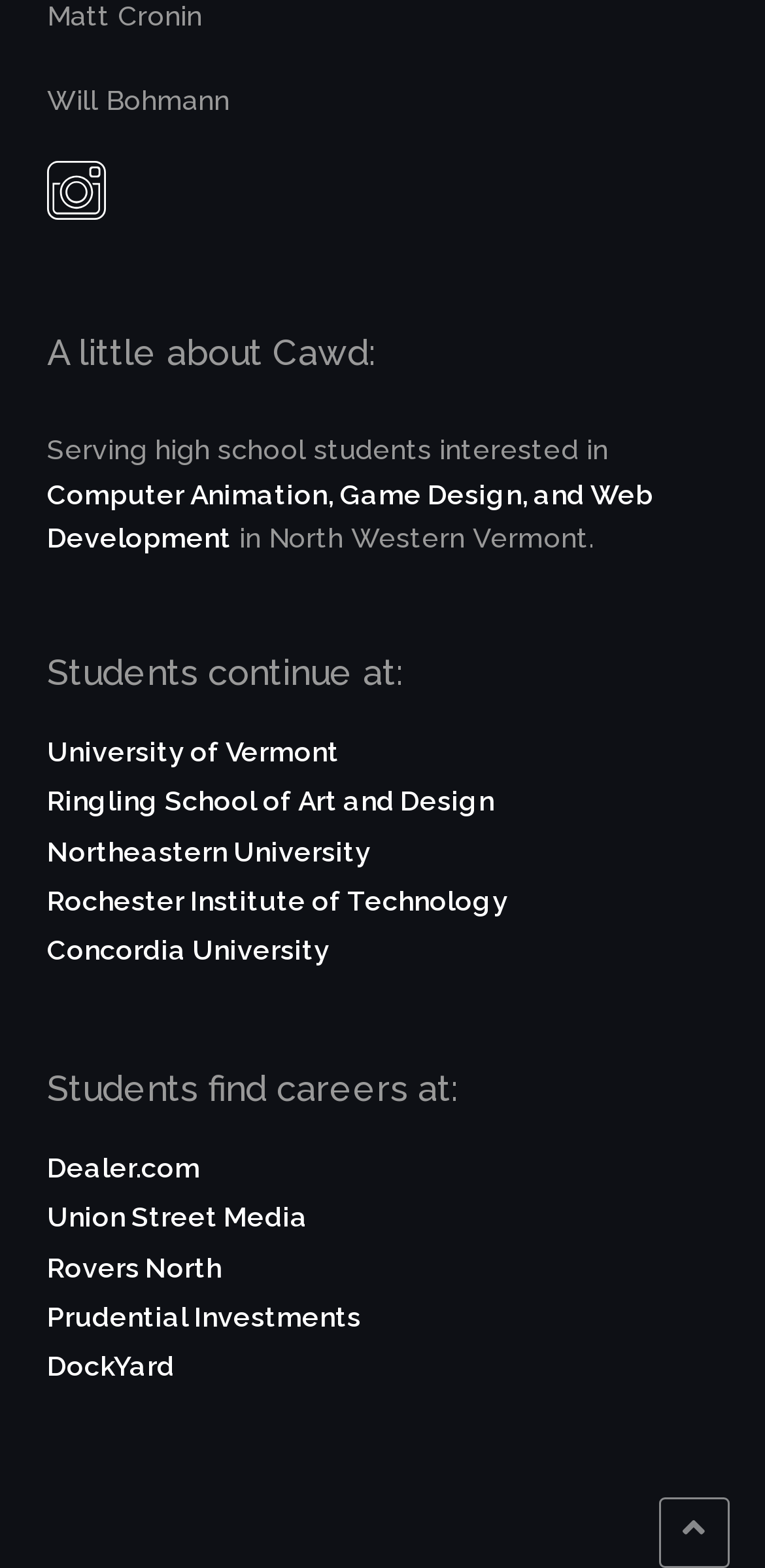What is the name of the person mentioned at the top?
Please look at the screenshot and answer using one word or phrase.

Matt Cronin